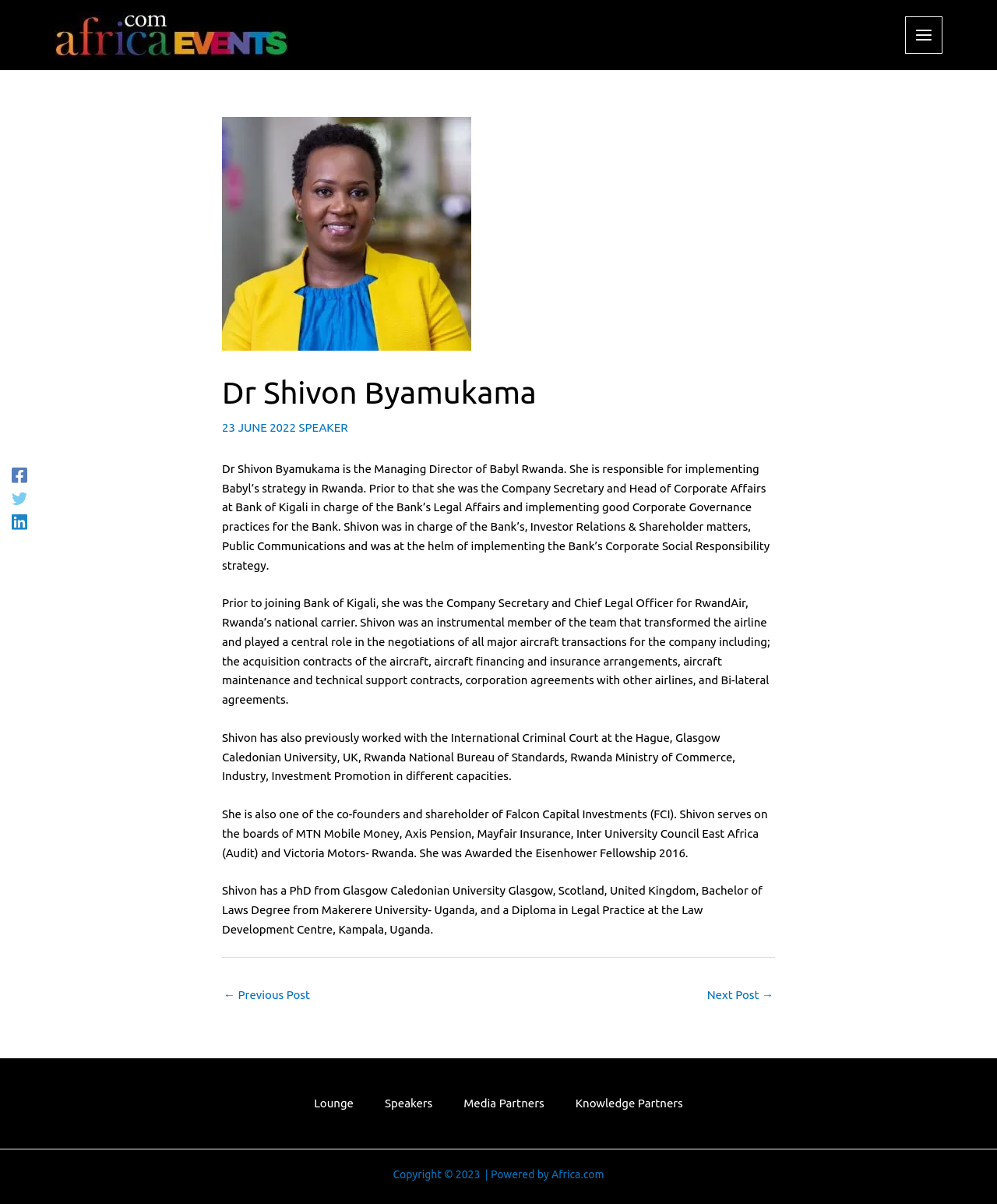Could you provide the bounding box coordinates for the portion of the screen to click to complete this instruction: "Read the next post"?

[0.709, 0.816, 0.776, 0.839]